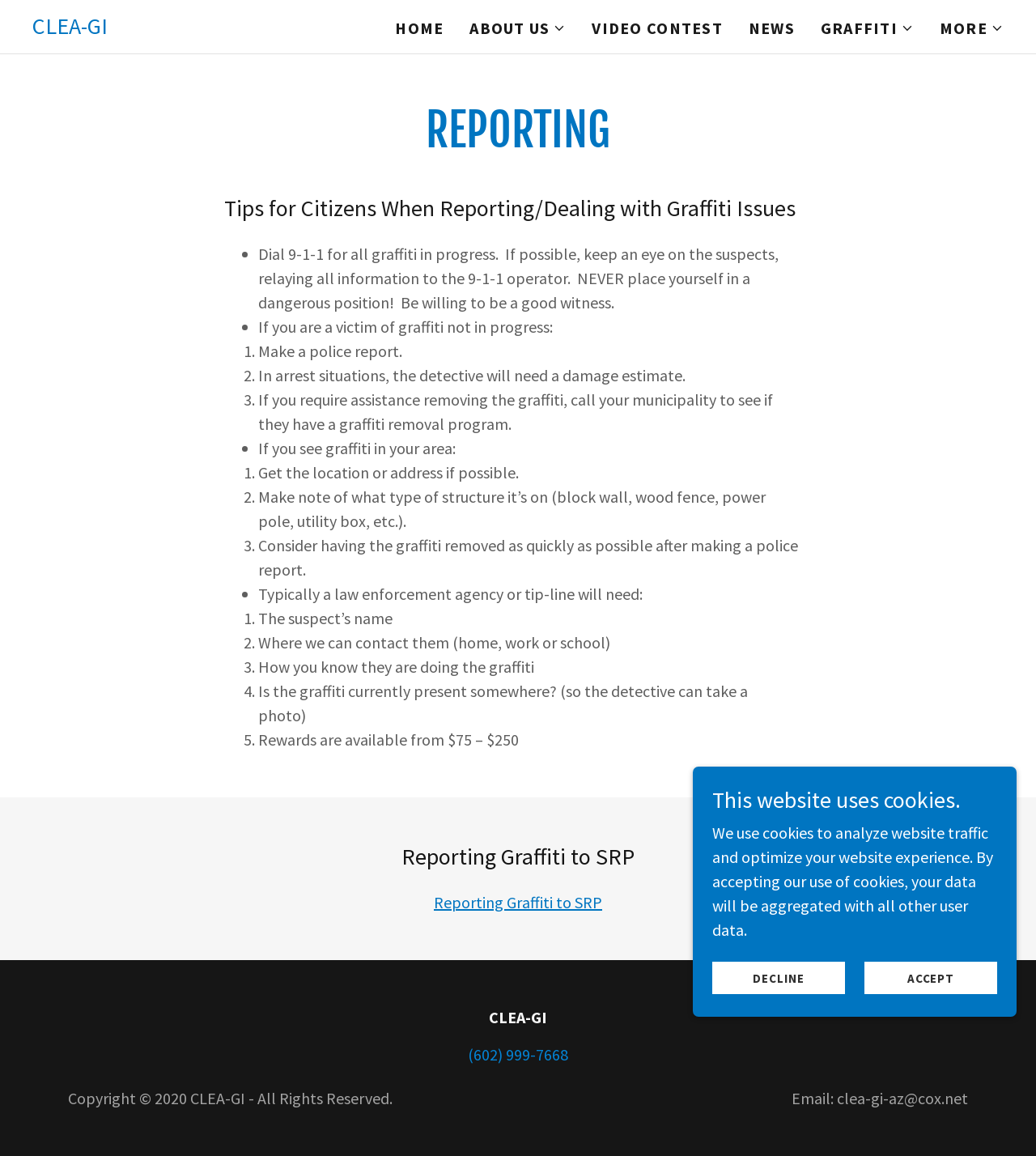Refer to the image and answer the question with as much detail as possible: How can you contact CLEA-GI?

The webpage provides contact information for CLEA-GI, including a phone number (602) 999-7668 and an email address clea-gi-az@cox.net. This allows citizens to reach out to the organization for assistance or information.